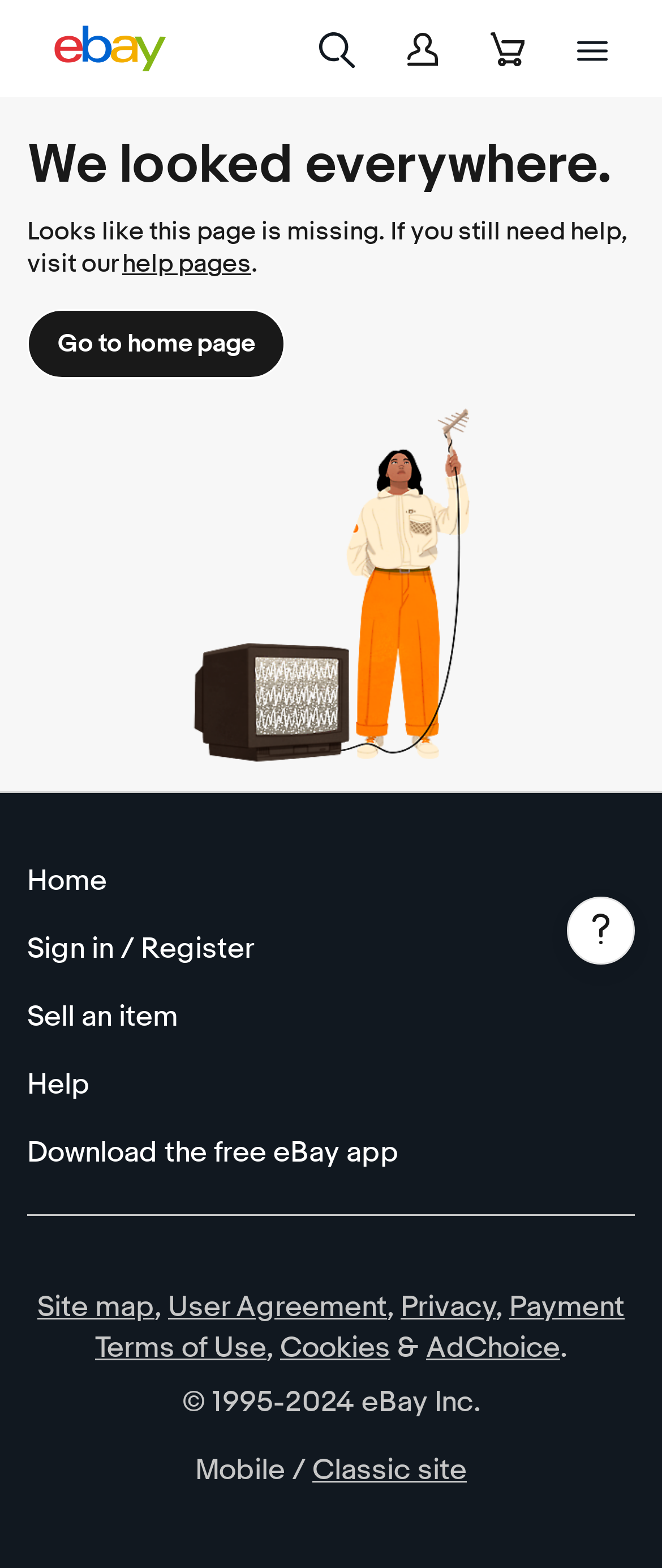Pinpoint the bounding box coordinates of the element that must be clicked to accomplish the following instruction: "View site map". The coordinates should be in the format of four float numbers between 0 and 1, i.e., [left, top, right, bottom].

[0.056, 0.822, 0.233, 0.844]